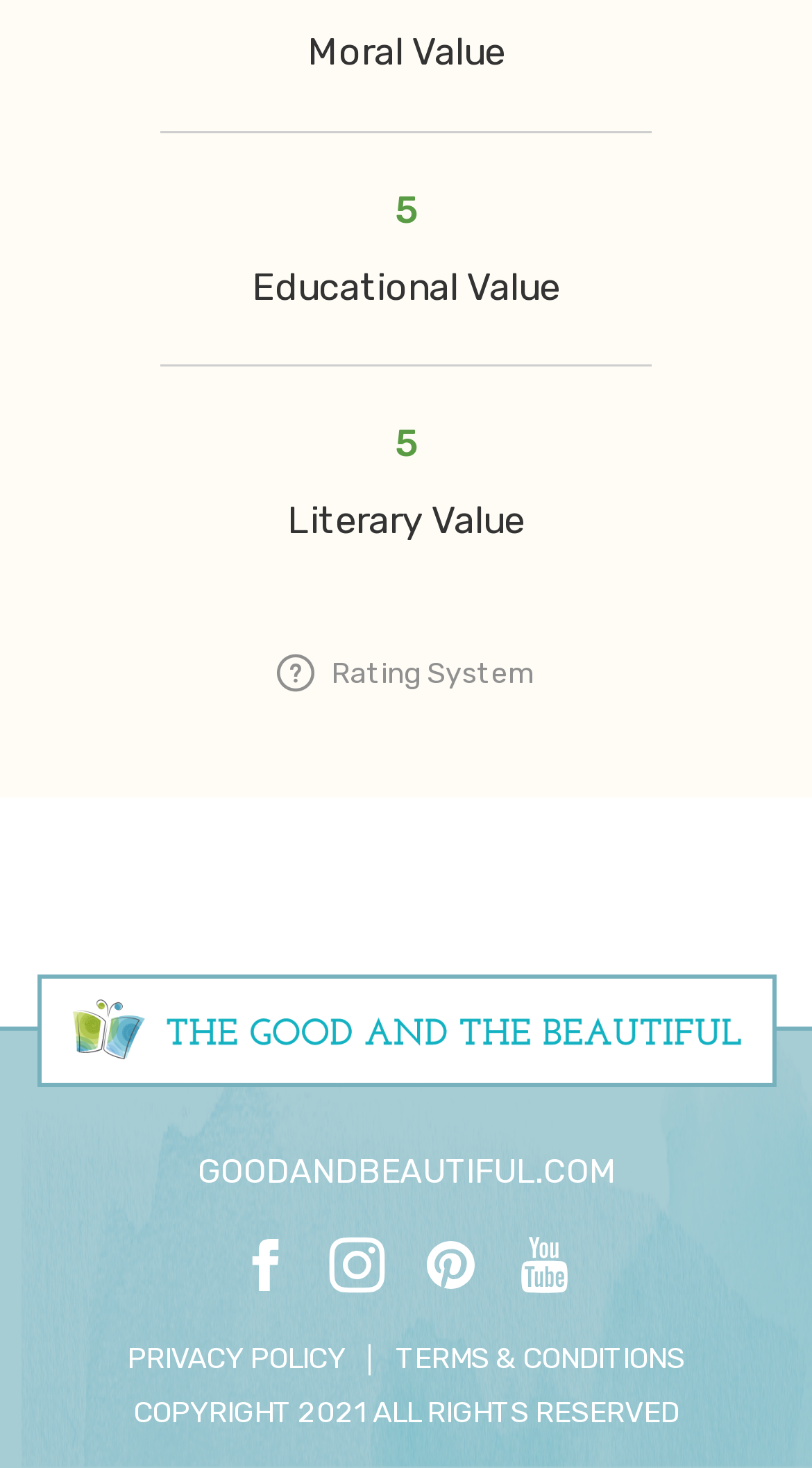What is above the 'Educational Value' text?
Provide a detailed and extensive answer to the question.

By comparing the y1, y2 coordinates of the bounding box, I determined that the 'Moral Value' text is above the 'Educational Value' text.